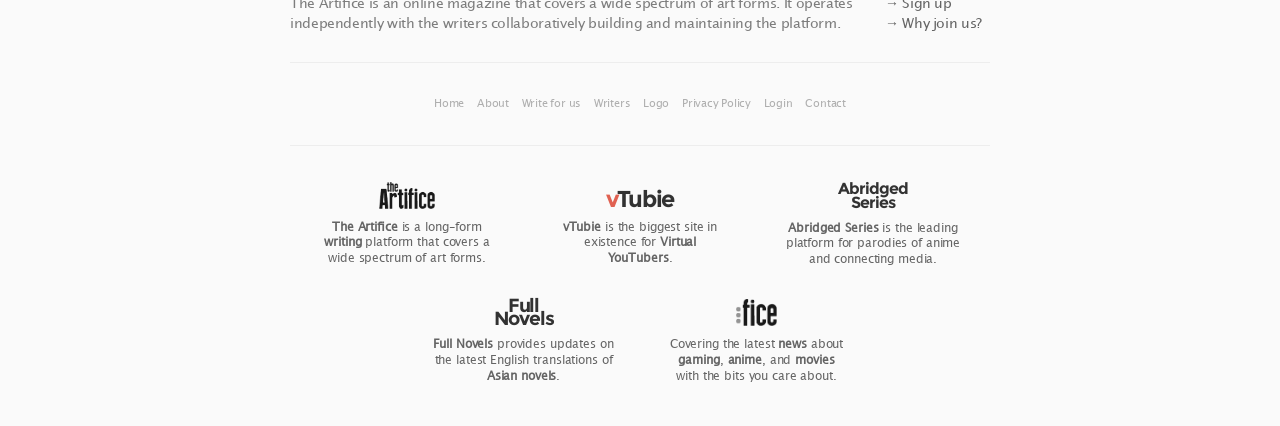Determine the bounding box coordinates for the region that must be clicked to execute the following instruction: "Learn about 'Virtual YouTubers'".

[0.475, 0.55, 0.544, 0.622]